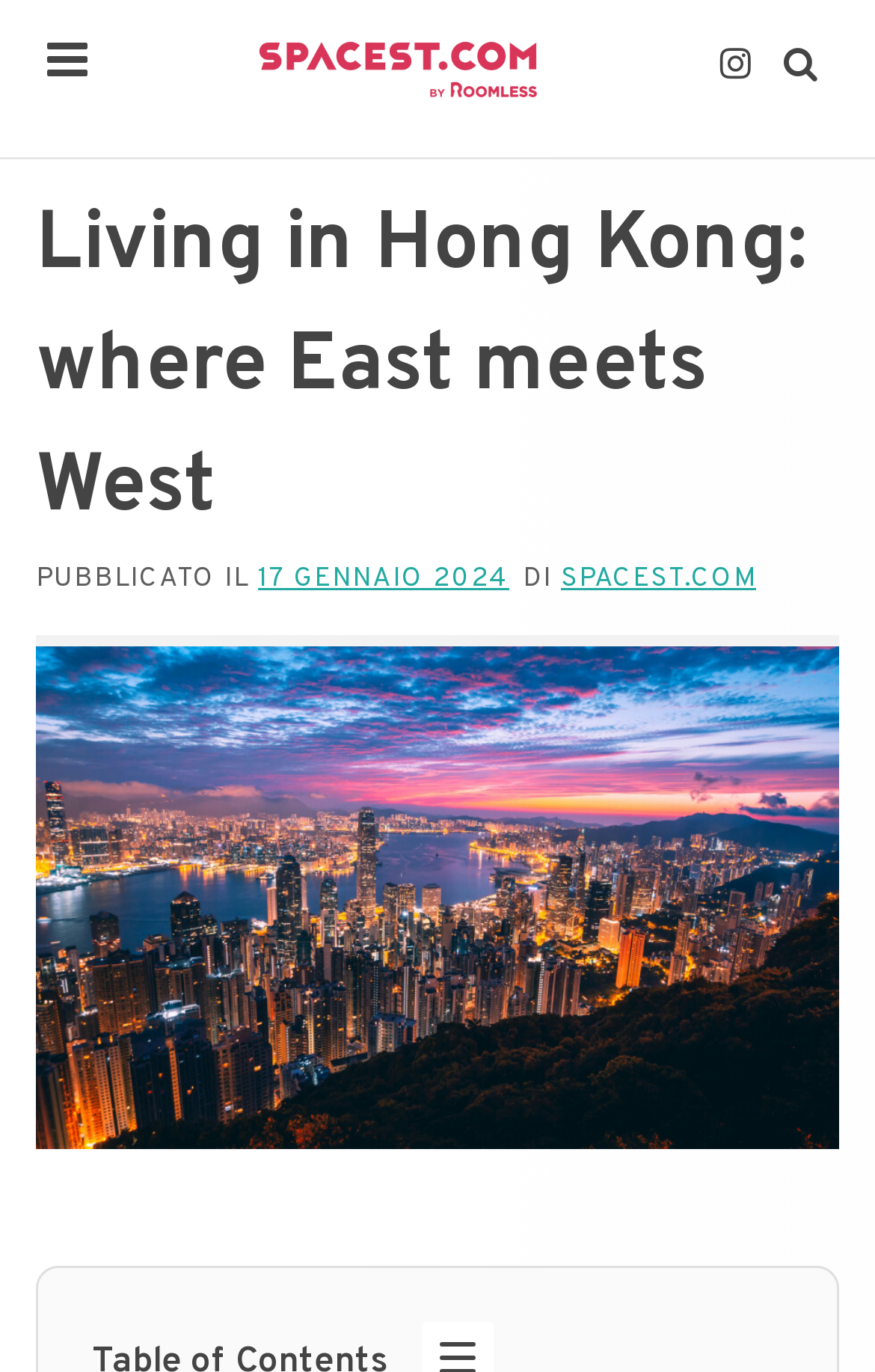Reply to the question with a brief word or phrase: What is the theme of the article?

Living in Hong Kong